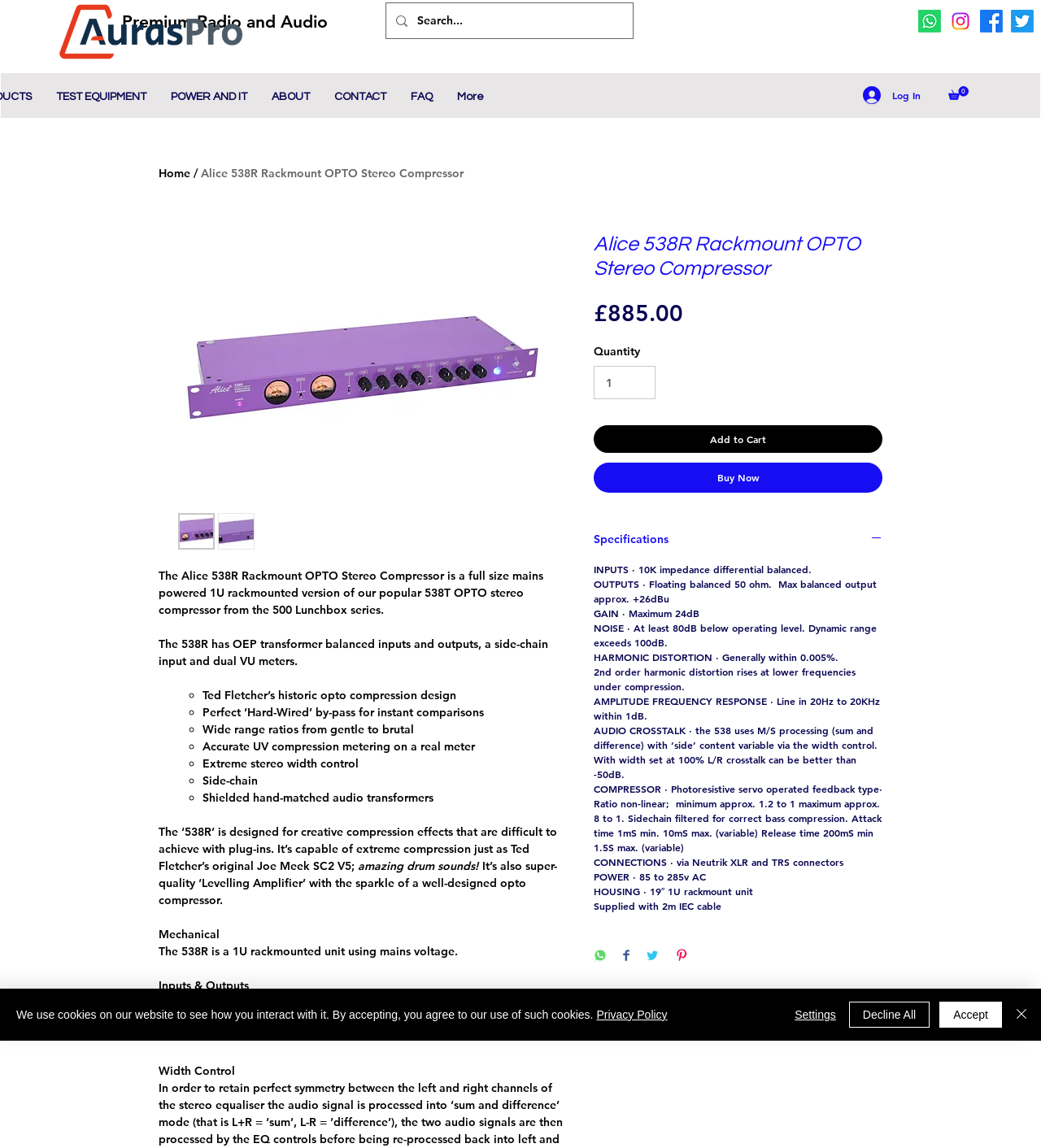Find the bounding box coordinates for the HTML element described in this sentence: "TEST EQUIPMENT". Provide the coordinates as four float numbers between 0 and 1, in the format [left, top, right, bottom].

[0.042, 0.067, 0.152, 0.102]